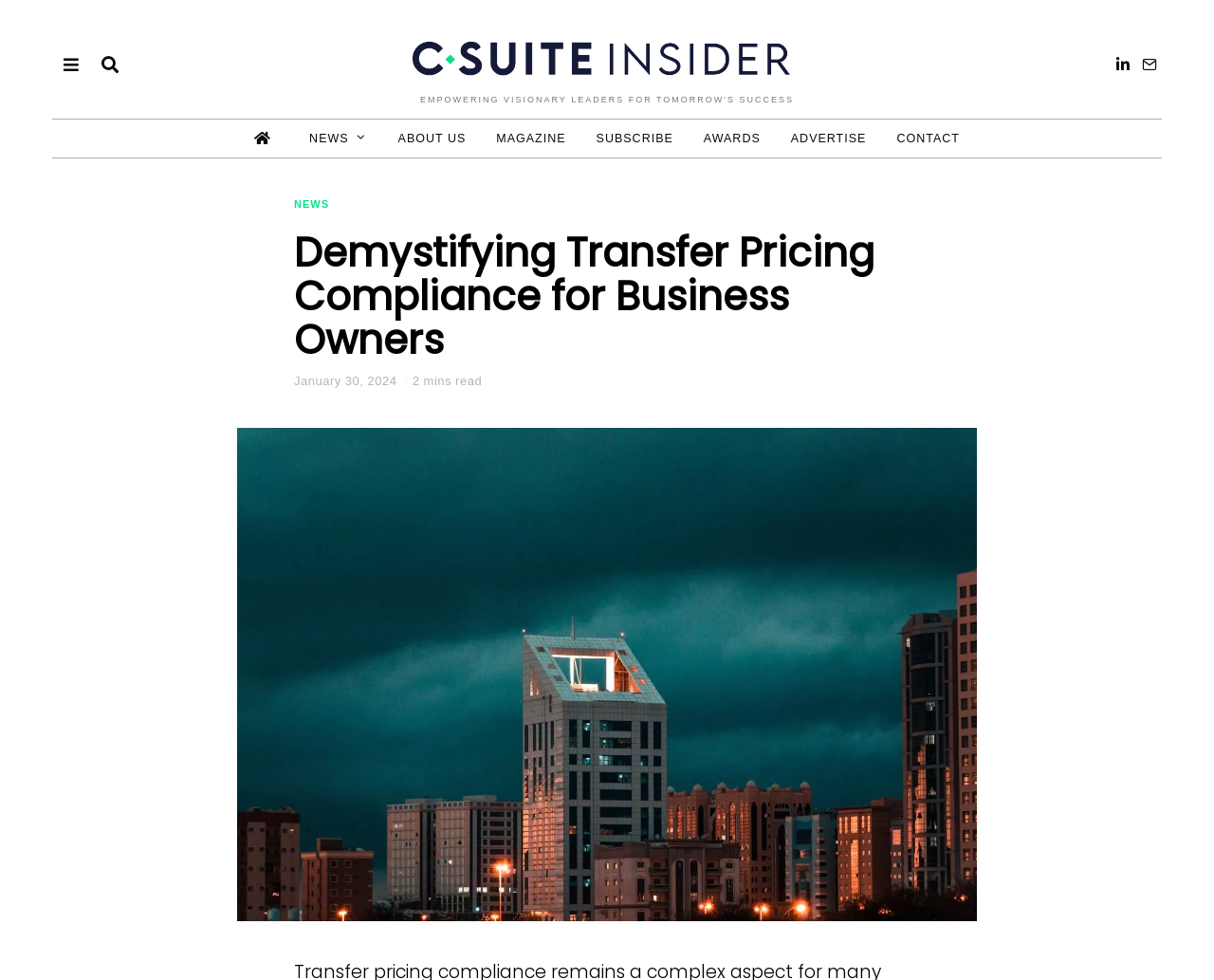How many links are in the top navigation bar? Analyze the screenshot and reply with just one word or a short phrase.

9